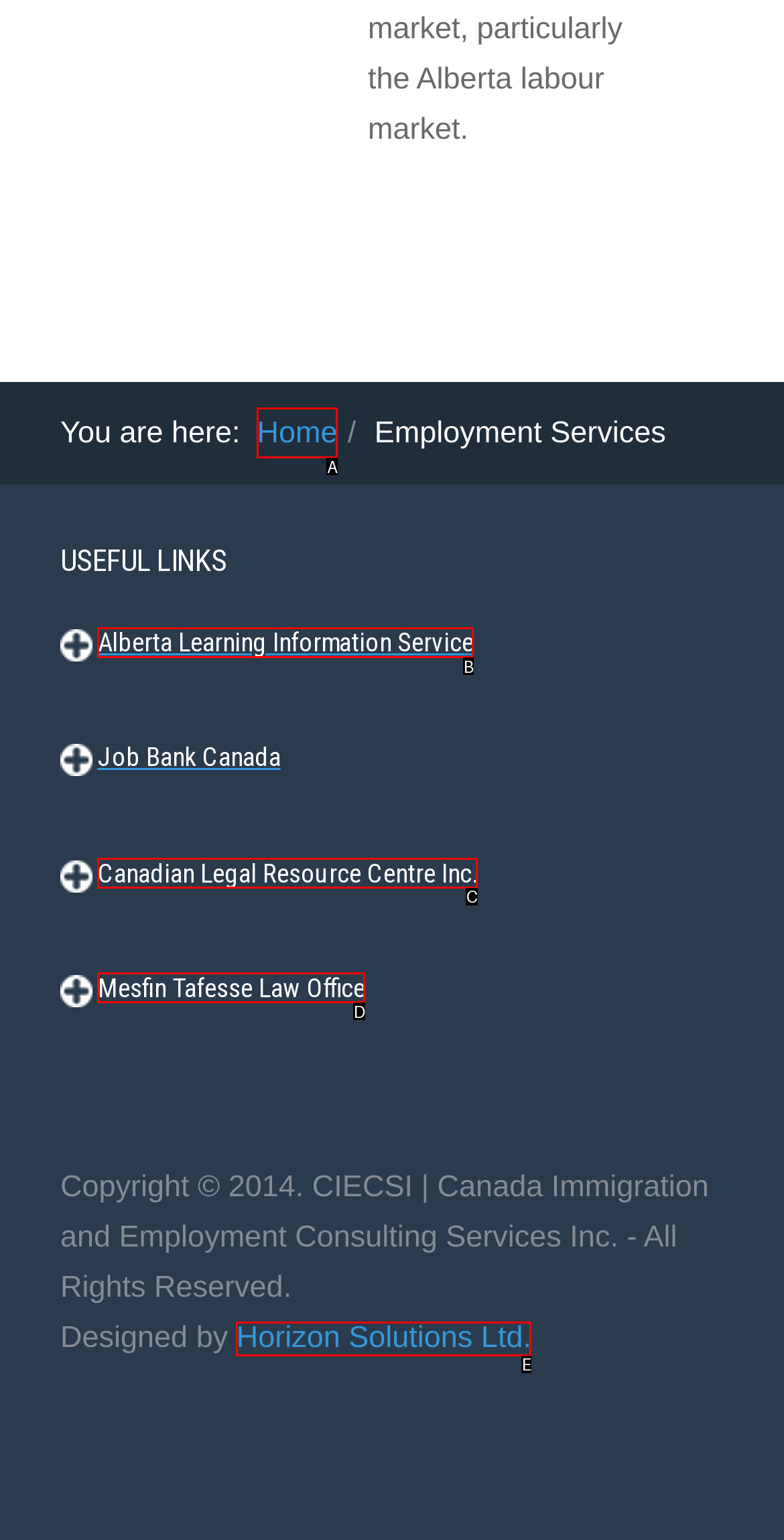Determine the option that aligns with this description: Home
Reply with the option's letter directly.

A